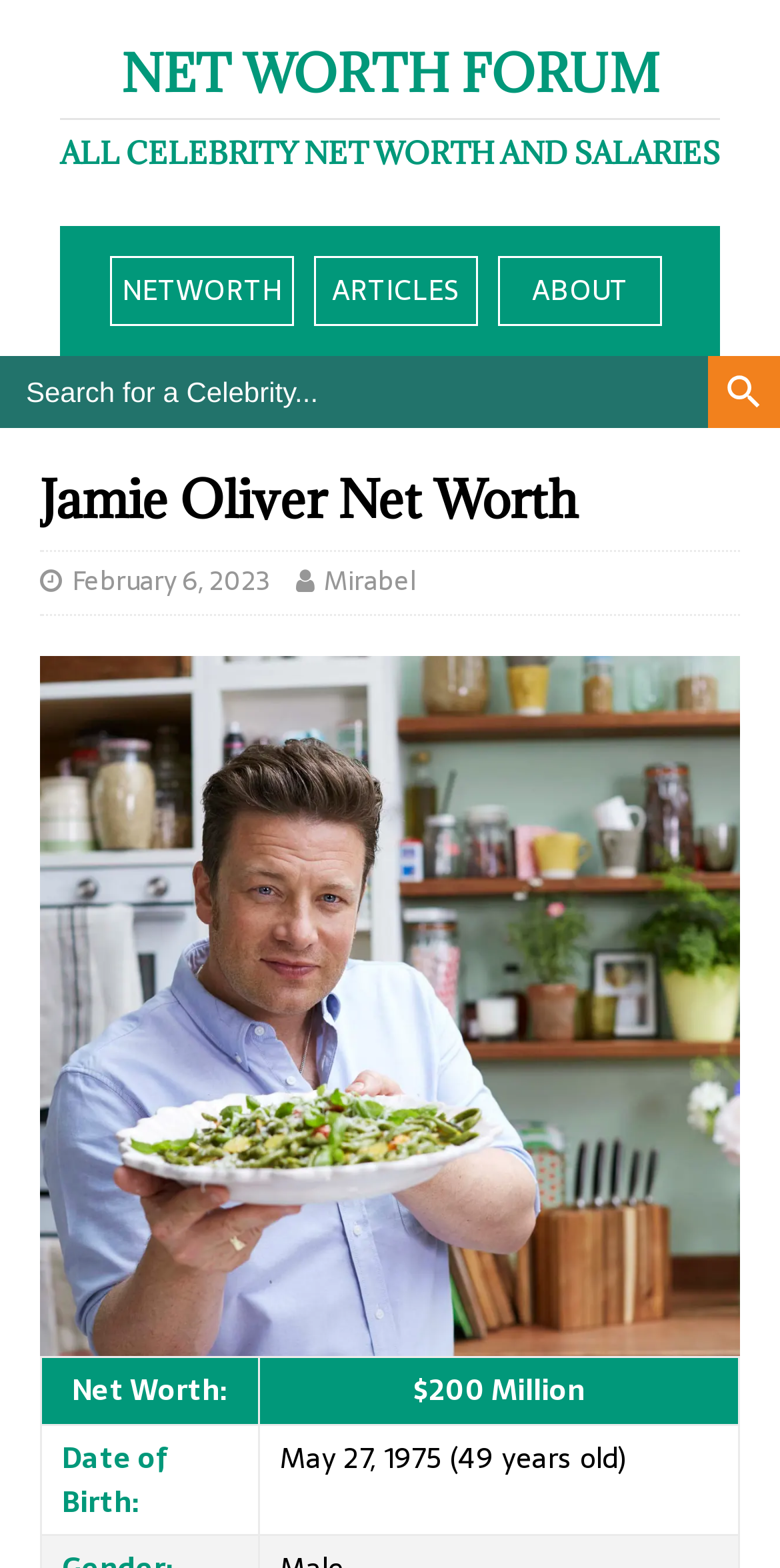Find the bounding box coordinates of the element to click in order to complete the given instruction: "View the date of birth."

[0.053, 0.908, 0.947, 0.979]